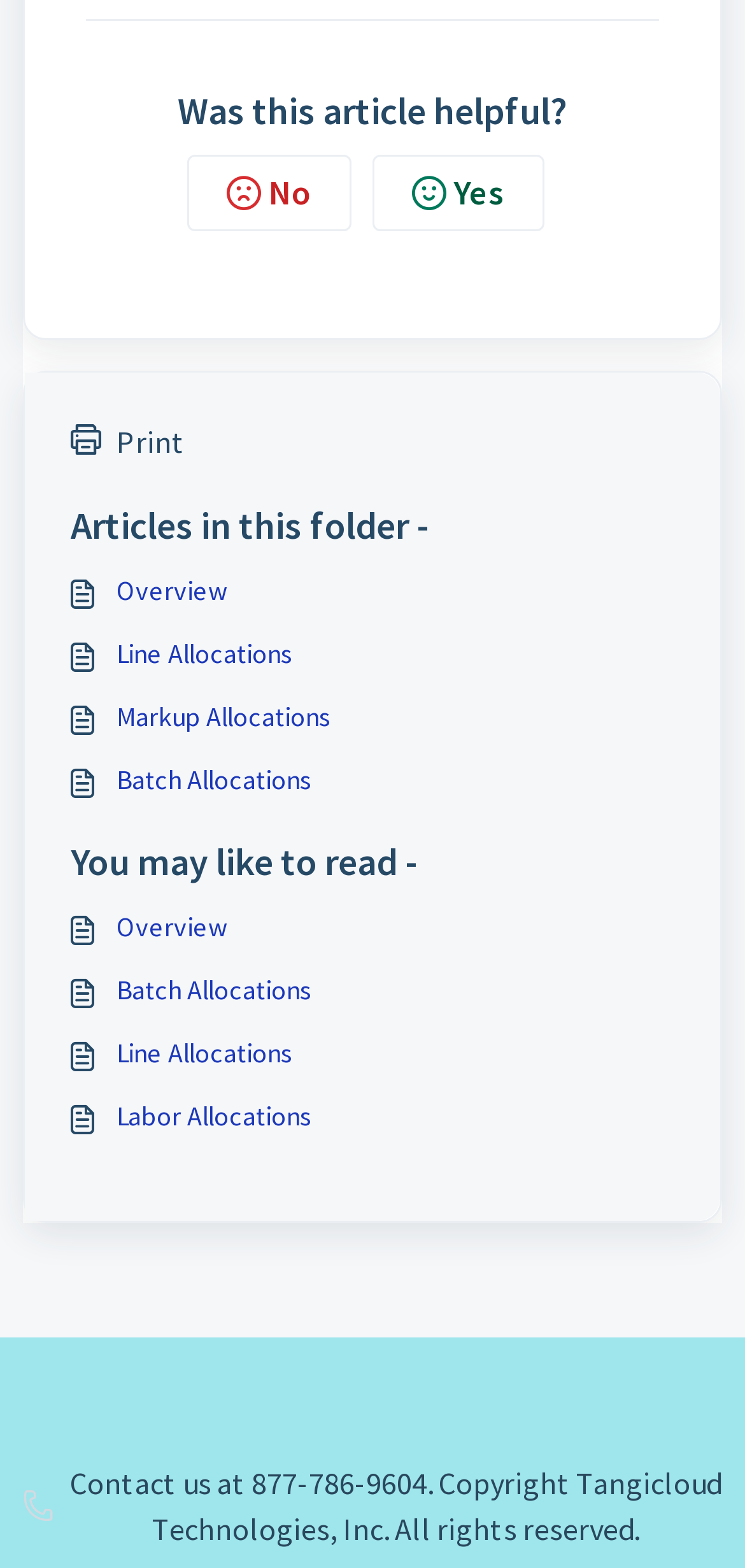What is the purpose of the 'Yes' and 'No' buttons?
Provide a detailed and extensive answer to the question.

The 'Yes' and 'No' buttons are located next to the 'Was this article helpful?' text, indicating that they are used to rate the helpfulness of the article.